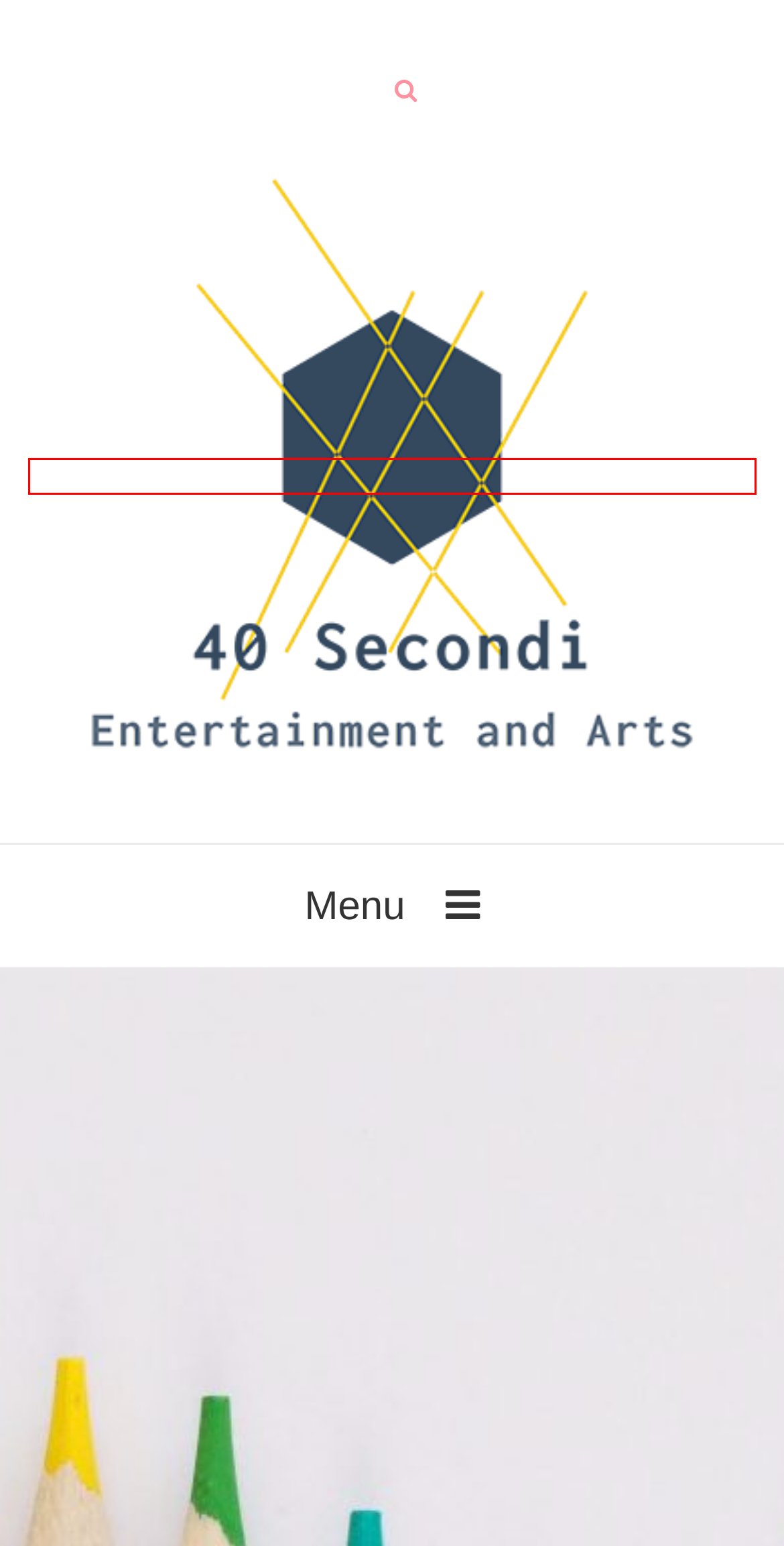Examine the screenshot of a webpage with a red bounding box around an element. Then, select the webpage description that best represents the new page after clicking the highlighted element. Here are the descriptions:
A. Unveiling the Art of Today – 40 Secondi
B. The Art of Karaoke: Exploring Visual Themes and Imagery in Gangnam’s Music Rooms – 40 Secondi
C. Health – 40 Secondi
D. Tips on Hygiene and Safety When Doing Face Painting – 40 Secondi
E. brtu3748aclp – 40 Secondi
F. Exercises that Can Boost Your Creativity – 40 Secondi
G. healing – 40 Secondi
H. 40 Secondi – Entertainment And Arts

H